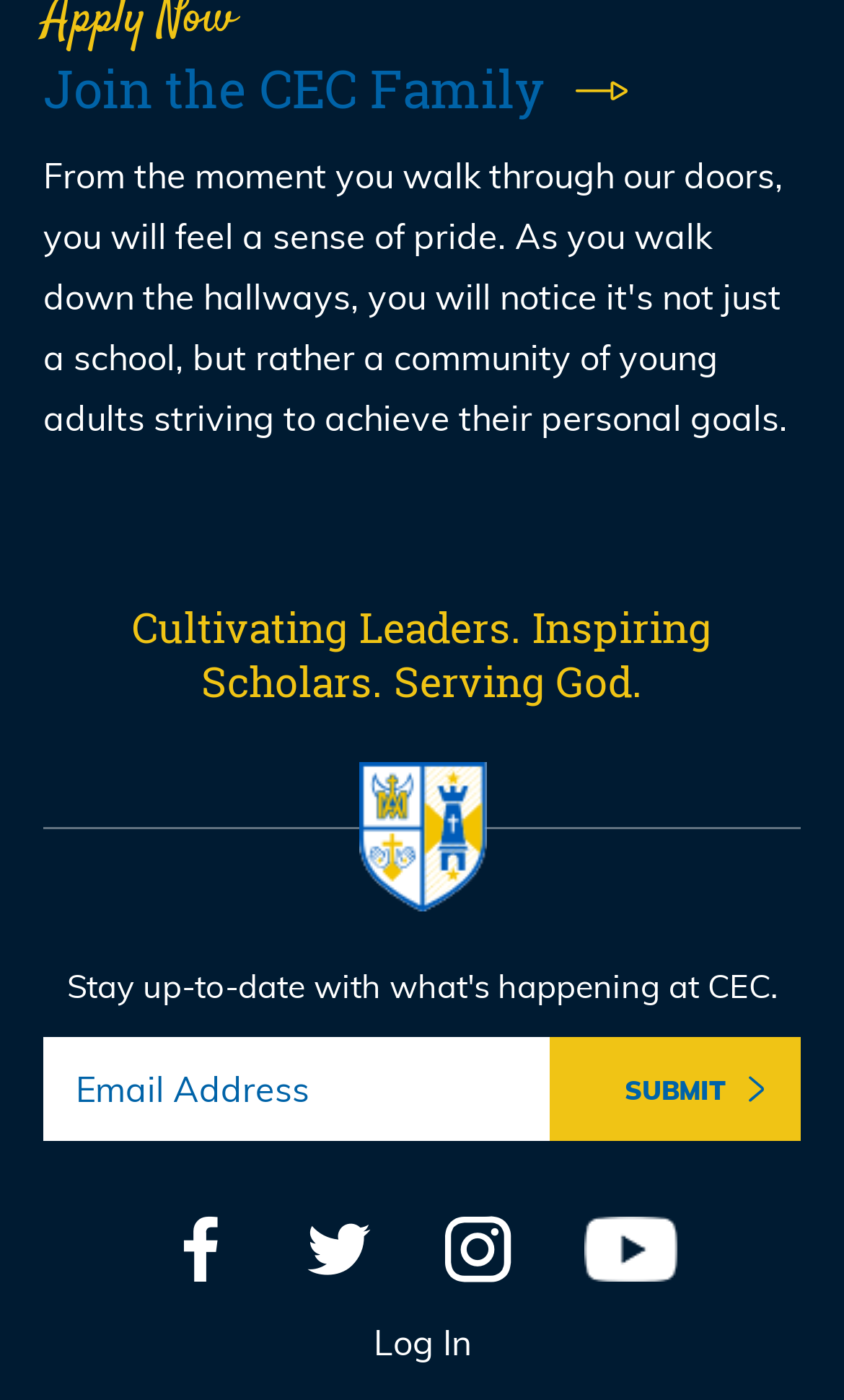Predict the bounding box for the UI component with the following description: "2018".

None